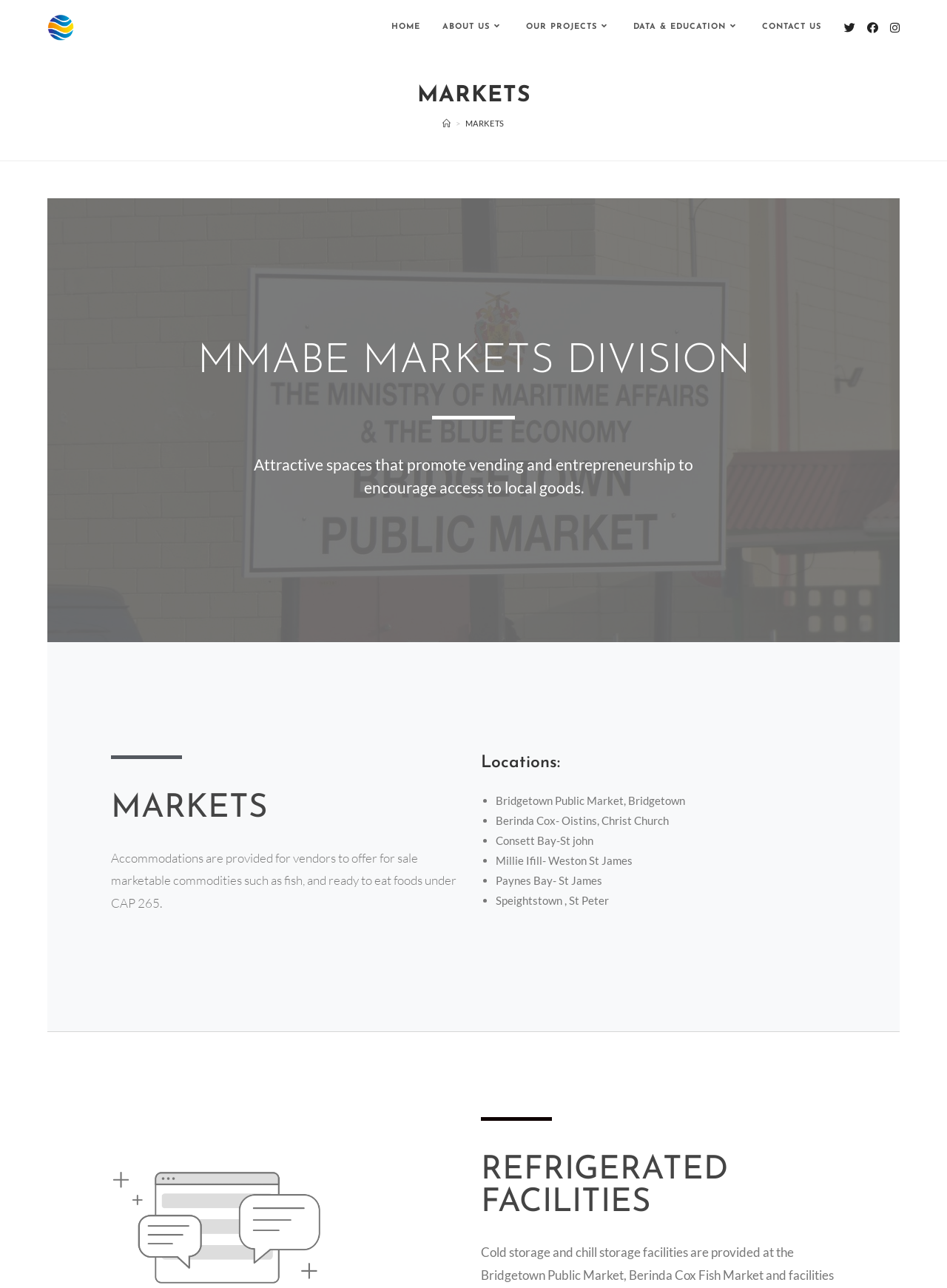Determine the bounding box for the described HTML element: "PDF (3.503Mb)". Ensure the coordinates are four float numbers between 0 and 1 in the format [left, top, right, bottom].

None